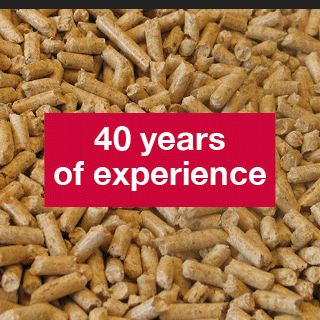Elaborate on the various elements present in the image.

The image showcases wood pellets, a common product in the bioenergy sector, piled together in a natural setting. Overlaying the backdrop is a bold, striking text that reads "40 years of experience," highlighting the extensive expertise in sustainable energy production and usage. This imagery aligns well with the theme of innovation and tradition in the bioenergy field, emphasizing the importance of experience in ensuring quality and sustainability.